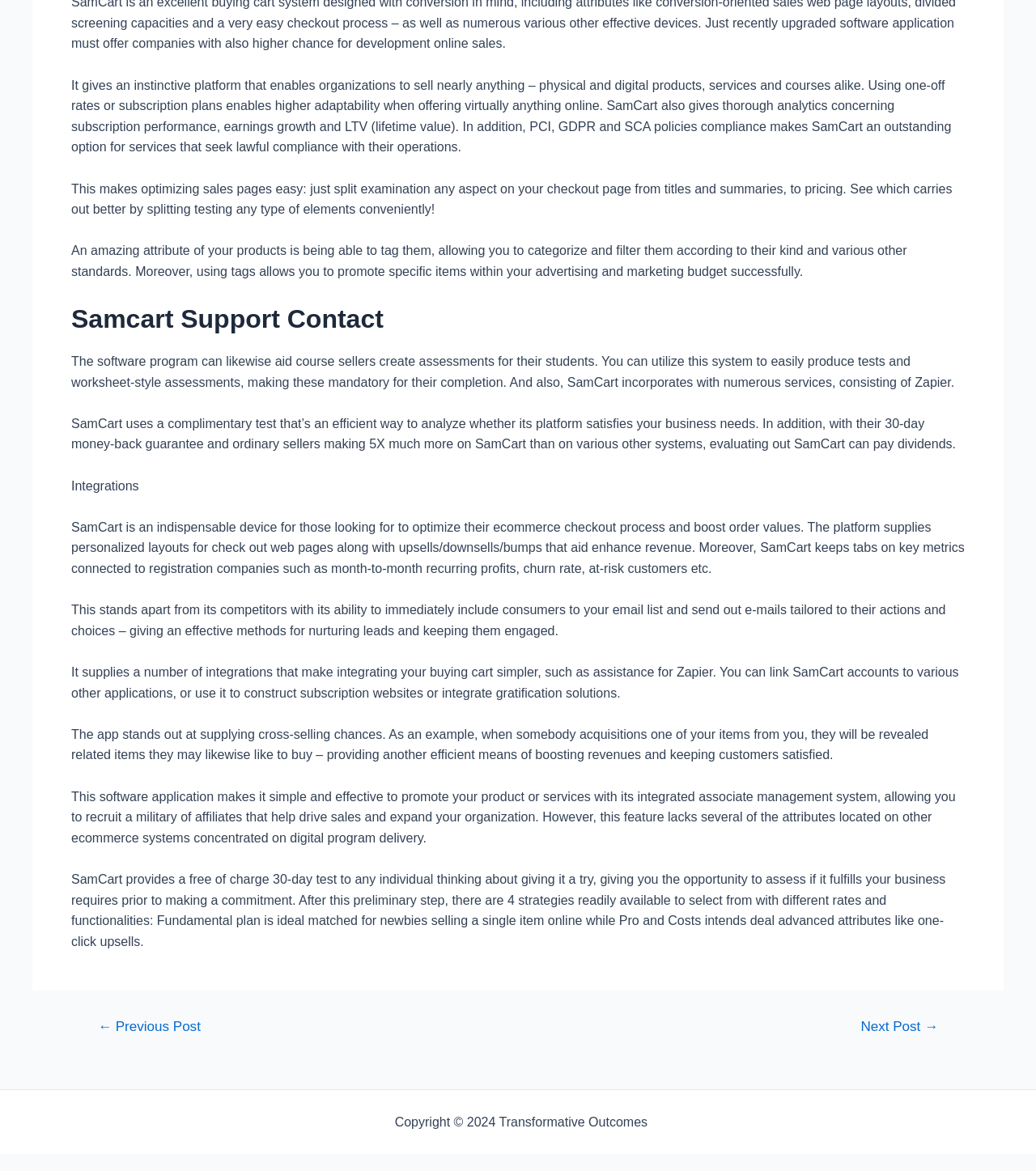Given the element description Sitemap, predict the bounding box coordinates for the UI element in the webpage screenshot. The format should be (top-left x, top-left y, bottom-right x, bottom-right y), and the values should be between 0 and 1.

[0.628, 0.952, 0.674, 0.964]